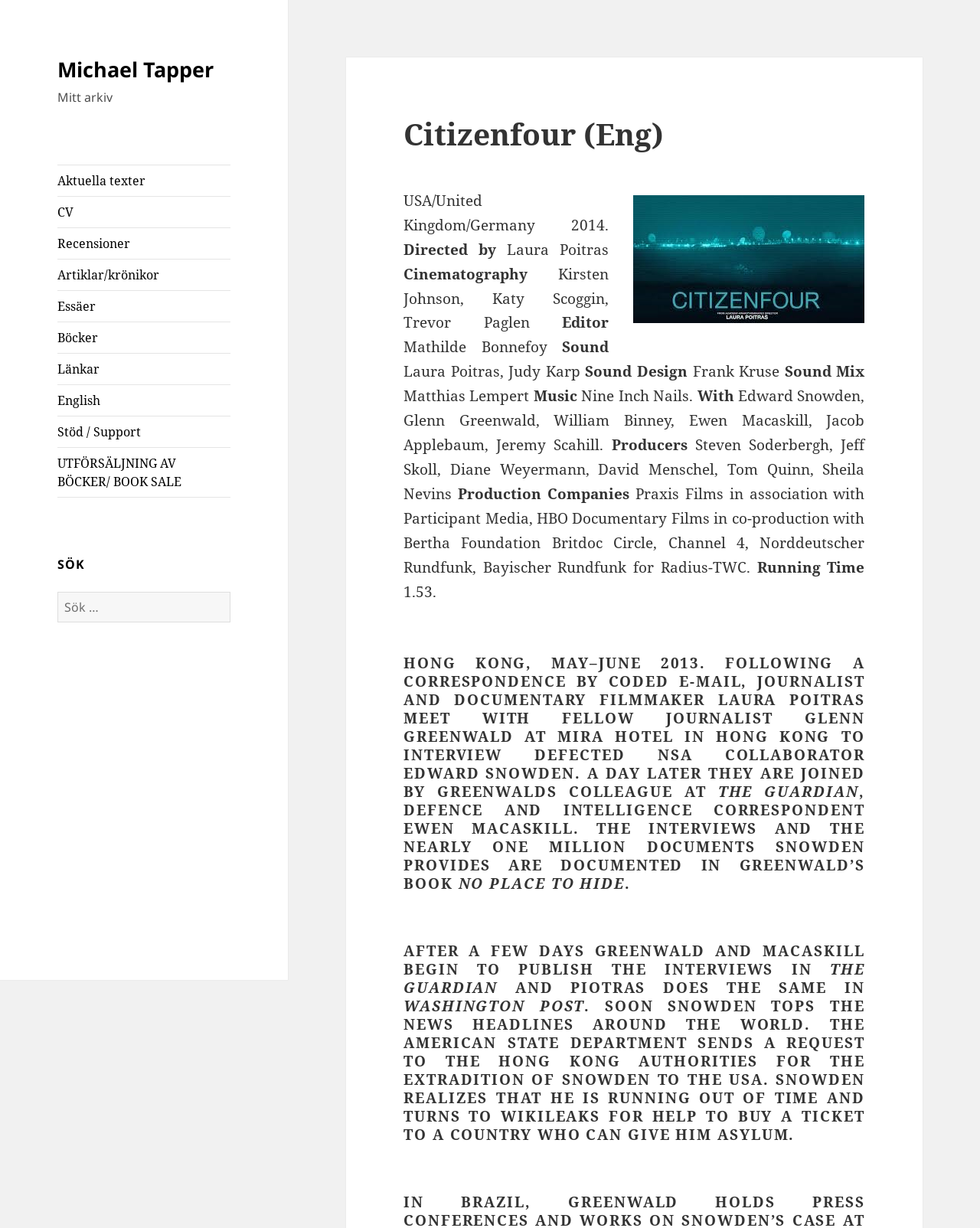Generate a thorough caption that explains the contents of the webpage.

This webpage is about the documentary film "Citizenfour" directed by Laura Poitras. At the top, there is a navigation menu with links to various sections, including "Aktuella texter", "CV", "Recensioner", "Artiklar/krönikor", "Essäer", "Böcker", "Länkar", "English", "Stöd / Support", and "UTFÖRSÄLJNING AV BÖCKER/ BOOK SALE".

Below the navigation menu, there is a search bar with a button labeled "Sök" (Search). On the left side of the search bar, there is a heading "SÖK" (Search).

The main content of the webpage is about the film "Citizenfour". There is a heading "Citizenfour (Eng)" followed by an image of the film's poster. Below the image, there is a list of credits, including the director, cinematographers, editor, sound designers, and music composers.

The credits are followed by a detailed description of the film's plot, which revolves around the story of Edward Snowden, a defected NSA collaborator who meets with journalists Laura Poitras and Glenn Greenwald in Hong Kong to reveal classified information. The description is divided into two paragraphs, with the first paragraph describing the initial meeting and the second paragraph describing the subsequent events, including the publication of the interviews and Snowden's attempts to seek asylum.

At the bottom of the webpage, there is a section with additional information about the film, including the running time and production companies involved.